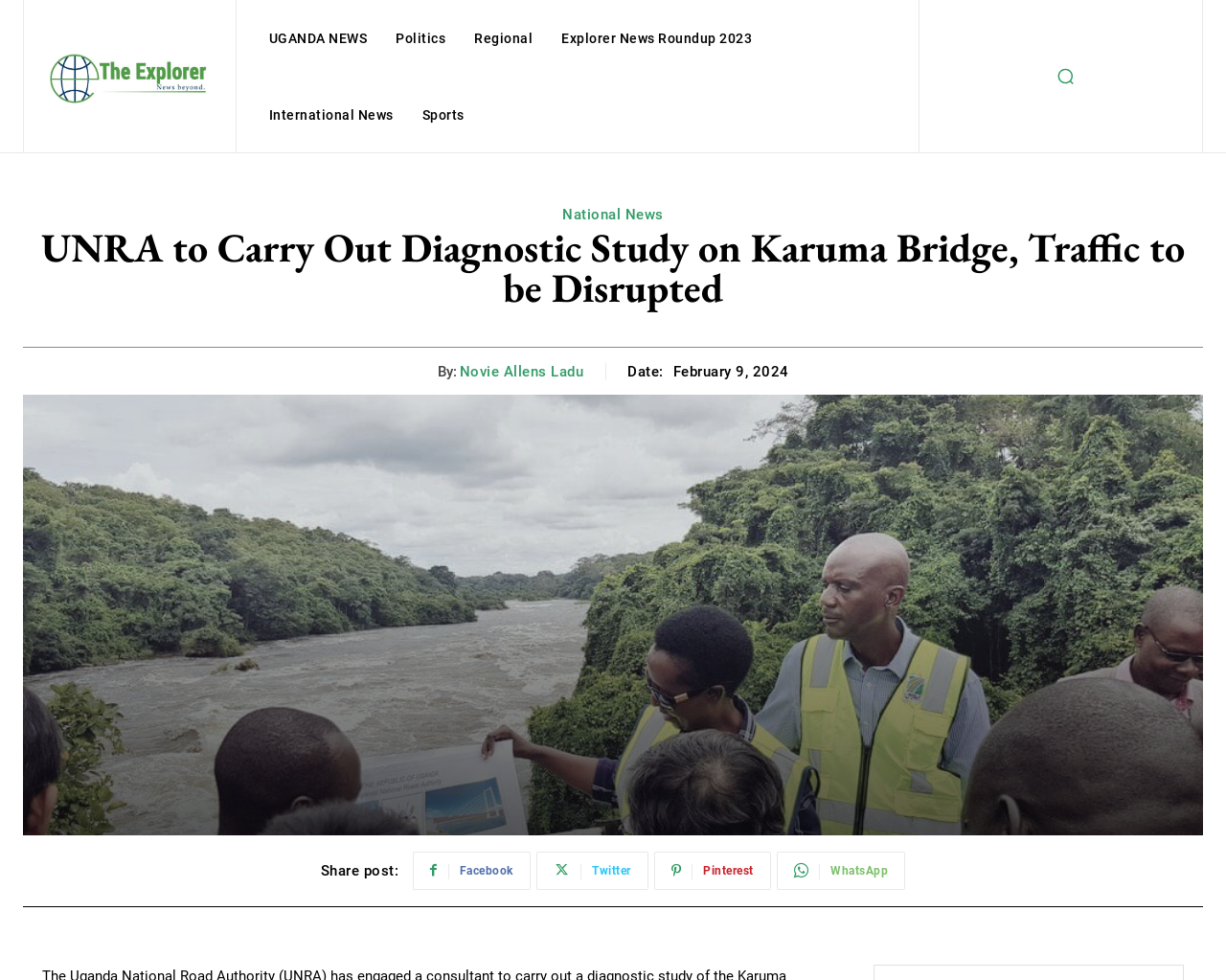Predict the bounding box coordinates of the area that should be clicked to accomplish the following instruction: "View Uganda News". The bounding box coordinates should consist of four float numbers between 0 and 1, i.e., [left, top, right, bottom].

[0.212, 0.0, 0.307, 0.078]